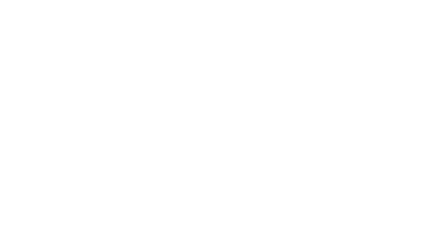What is the context of the article?
Using the information from the image, give a concise answer in one word or a short phrase.

Financial sector